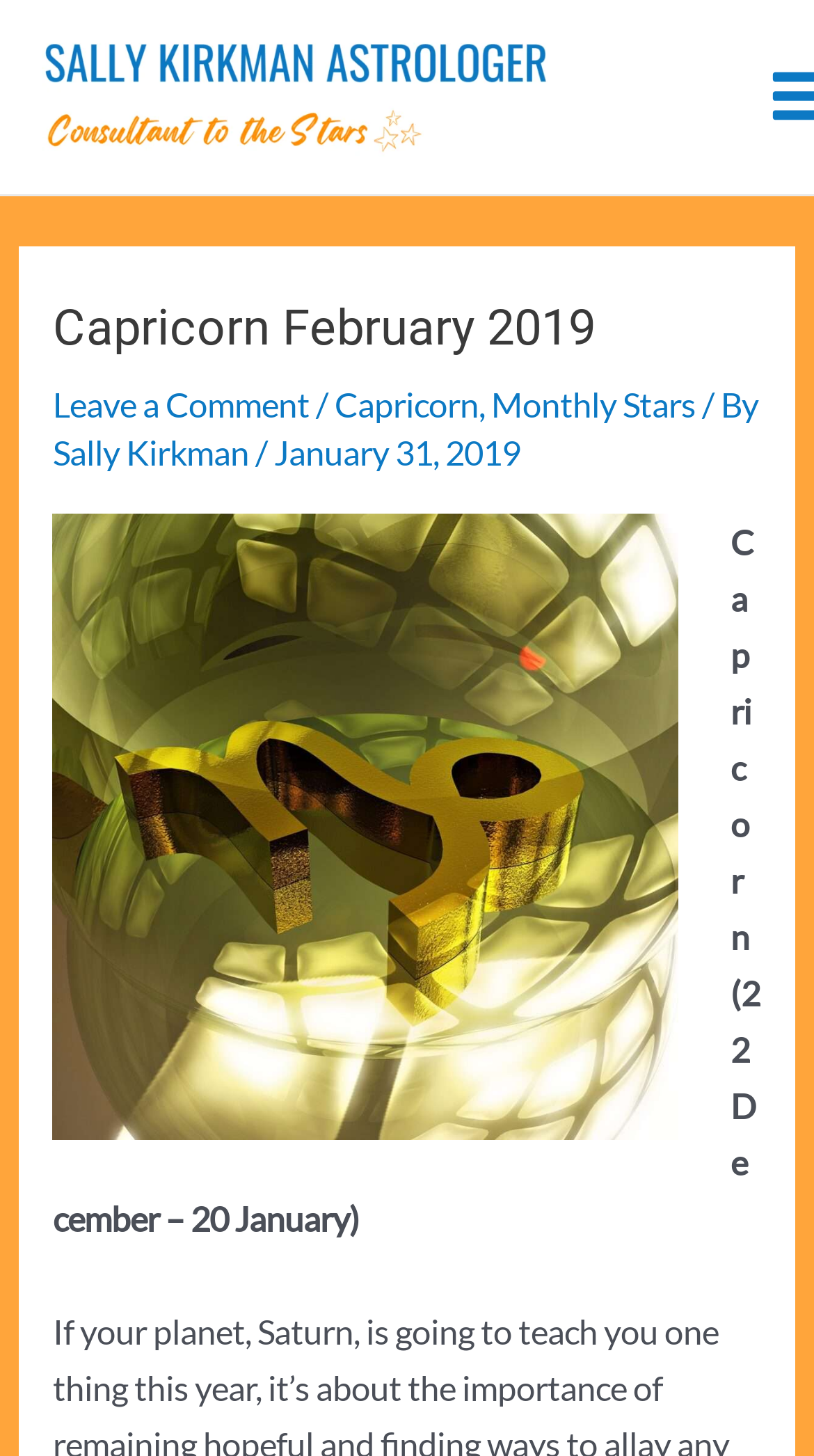Give the bounding box coordinates for the element described as: "Leave a Comment".

[0.065, 0.263, 0.38, 0.29]